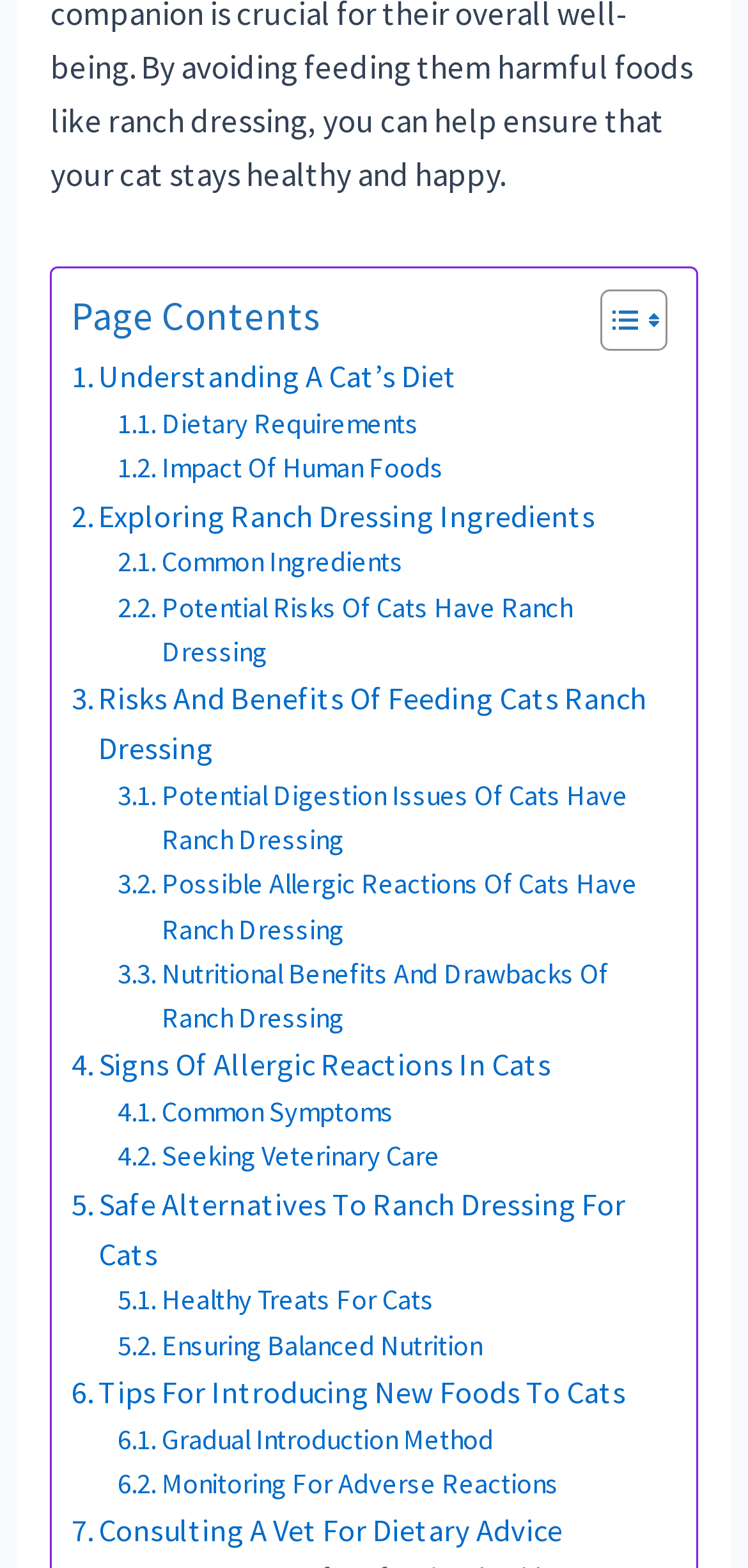Locate the bounding box coordinates of the element you need to click to accomplish the task described by this instruction: "Click on 'Understanding A Cat’s Diet'".

[0.095, 0.225, 0.611, 0.257]